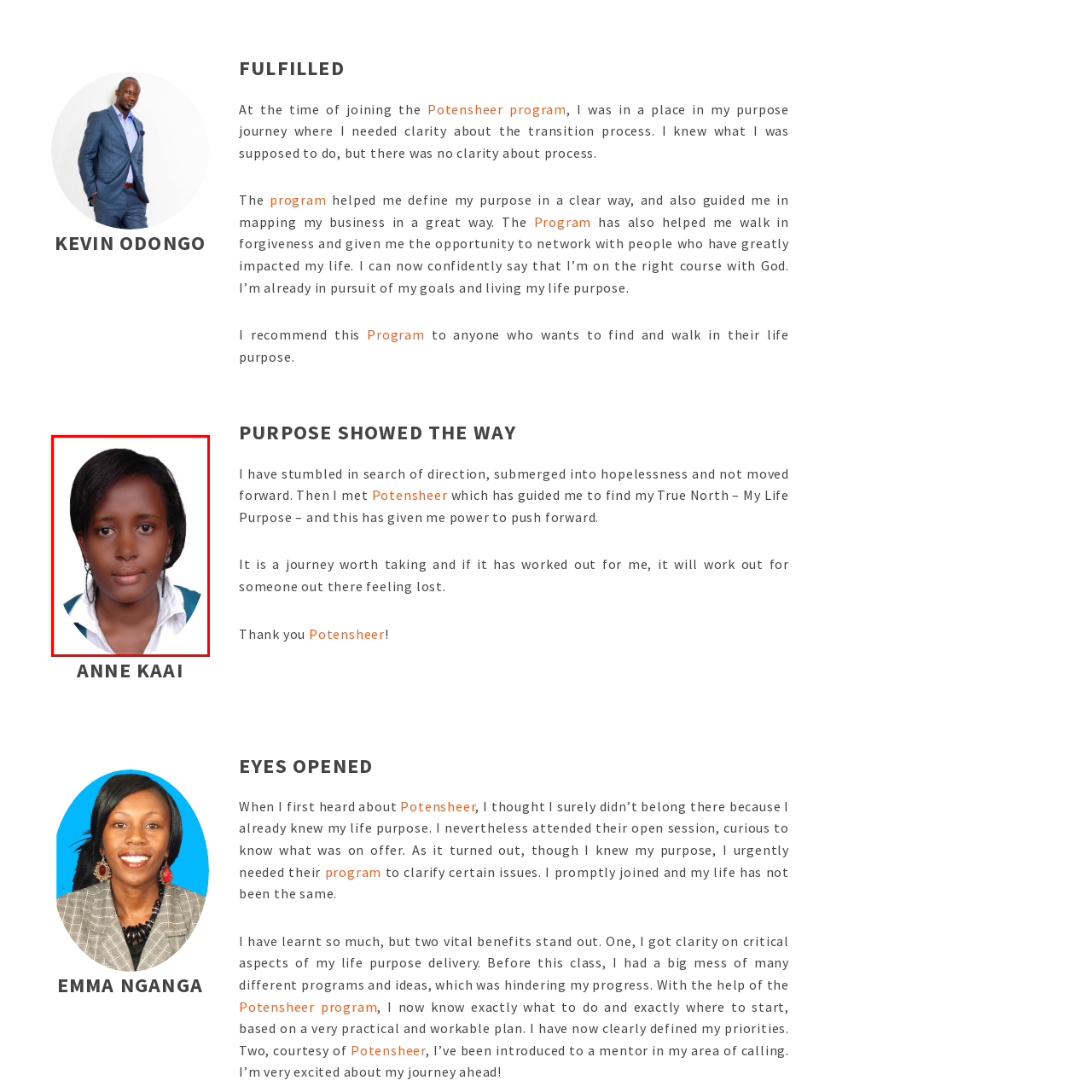View the portion of the image inside the red box and respond to the question with a succinct word or phrase: What is the woman wearing on her upper body?

White collared shirt and teal cardigan